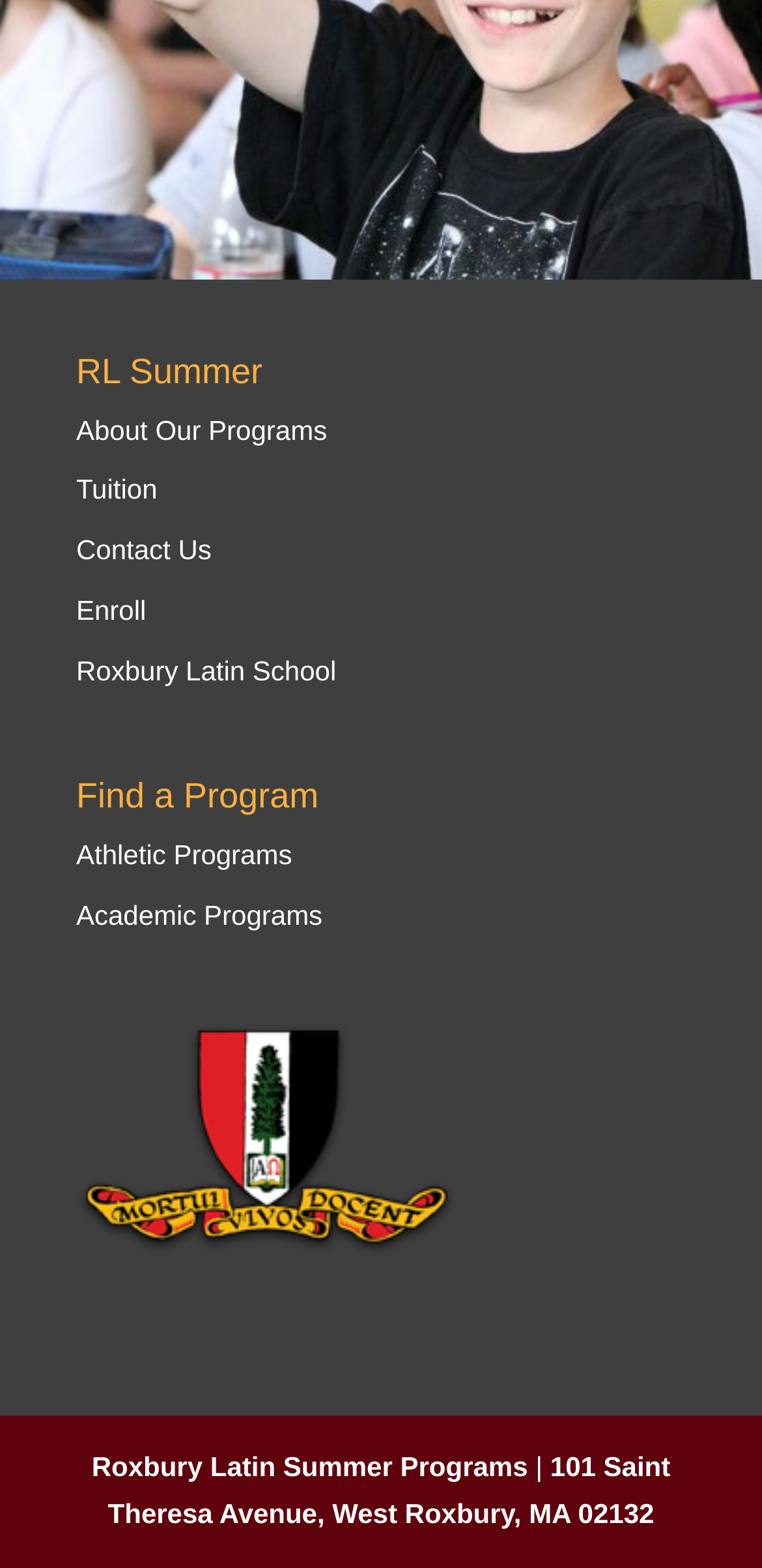Can you find the bounding box coordinates of the area I should click to execute the following instruction: "Read about basic types of diabetes mellitus"?

None